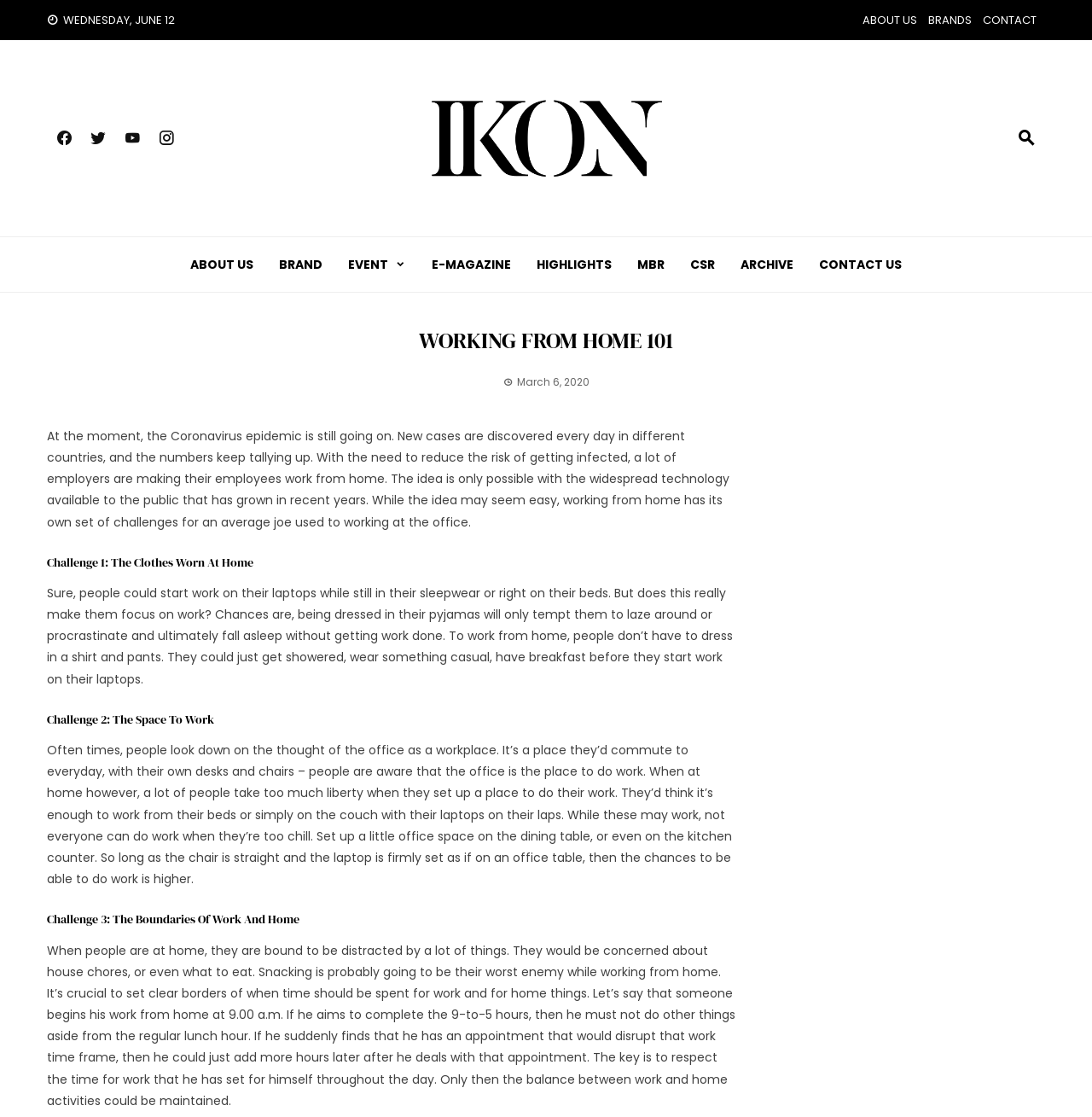Determine the bounding box coordinates of the area to click in order to meet this instruction: "Click on BRANDS".

[0.85, 0.011, 0.89, 0.025]